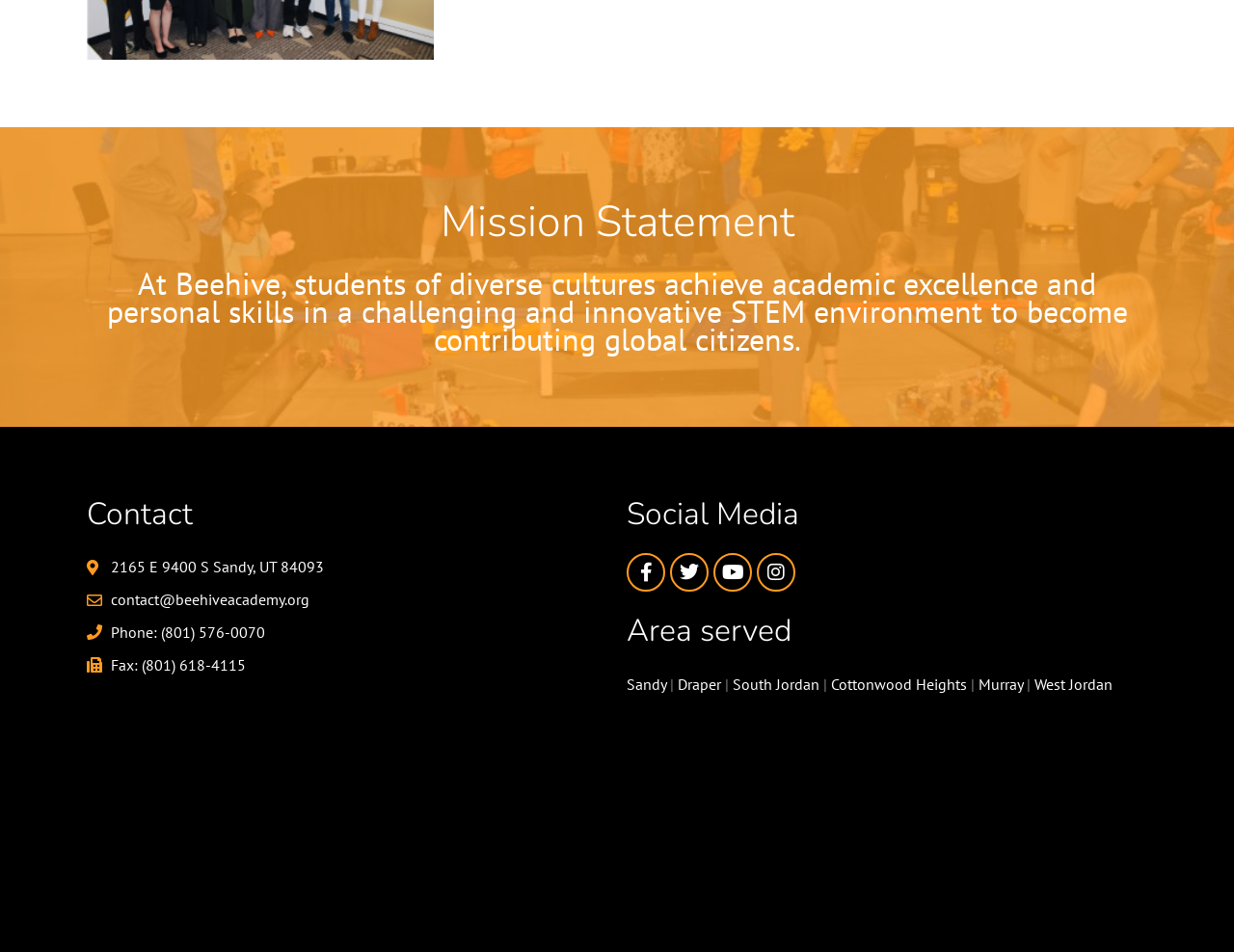What is the address of Beehive Academy?
Respond to the question with a well-detailed and thorough answer.

I found the address by looking at the 'Contact' section, where it is listed as '2165 E 9400 S Sandy, UT 84093'.